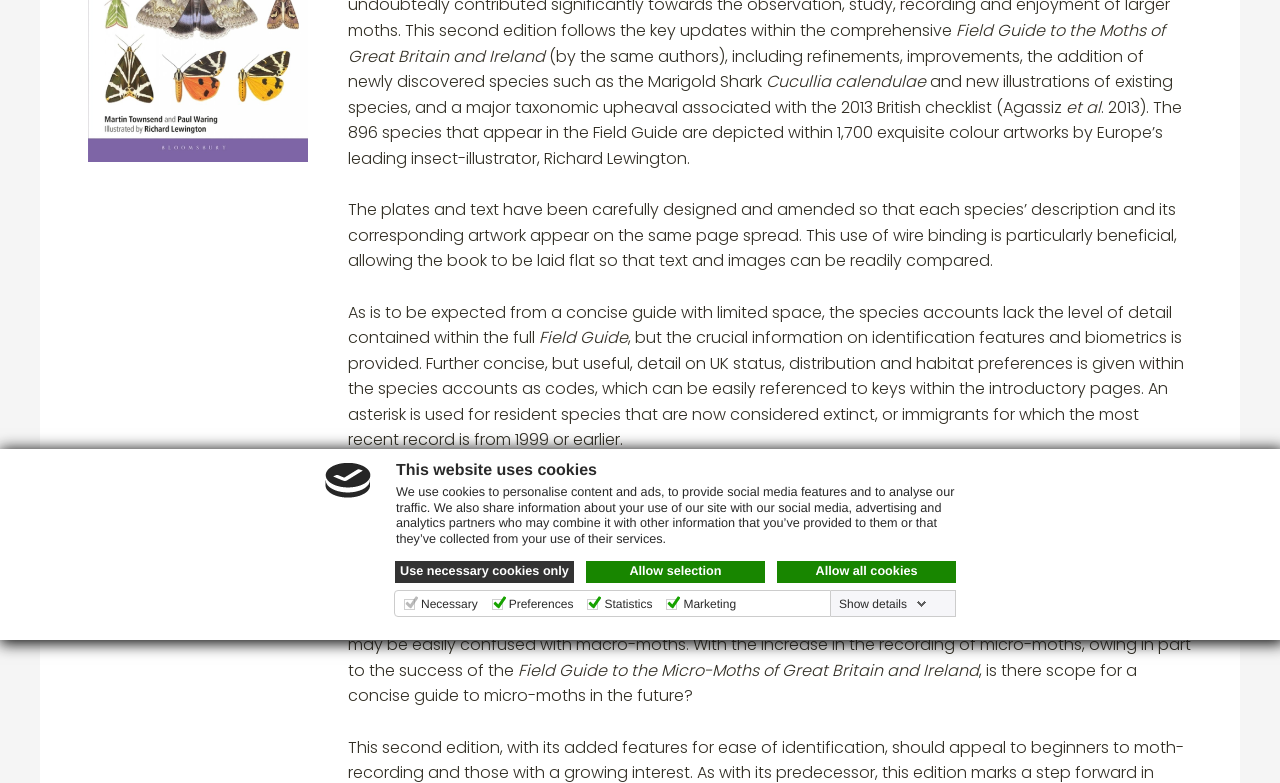Find the bounding box coordinates for the UI element that matches this description: "Allow all cookies".

[0.607, 0.717, 0.747, 0.745]